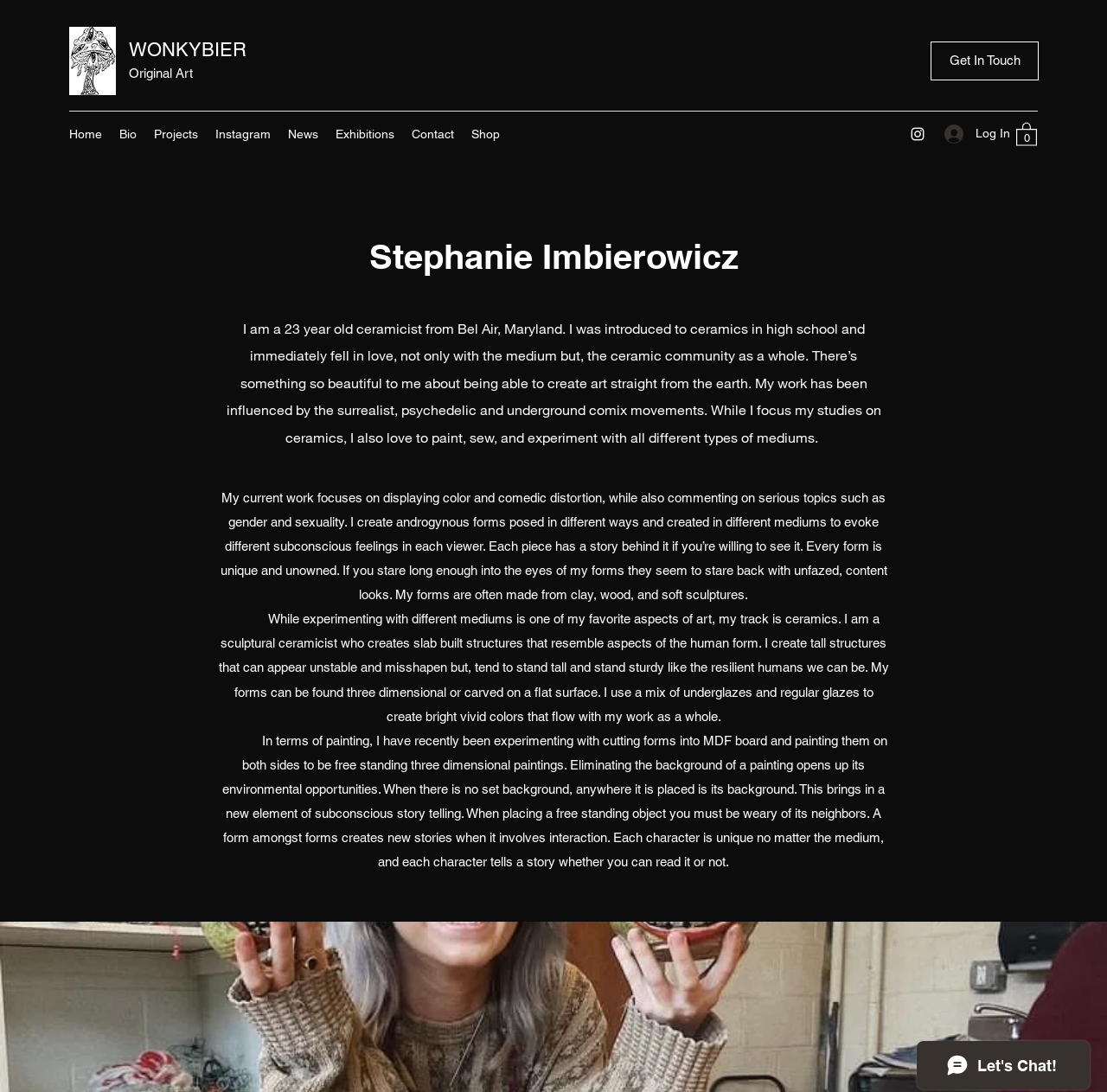What is the ceramicist's inspiration?
Give a detailed response to the question by analyzing the screenshot.

The ceramicist mentions that their work has been influenced by the surrealist, psychedelic and underground comix movements, indicating that these art movements have inspired their creative style.